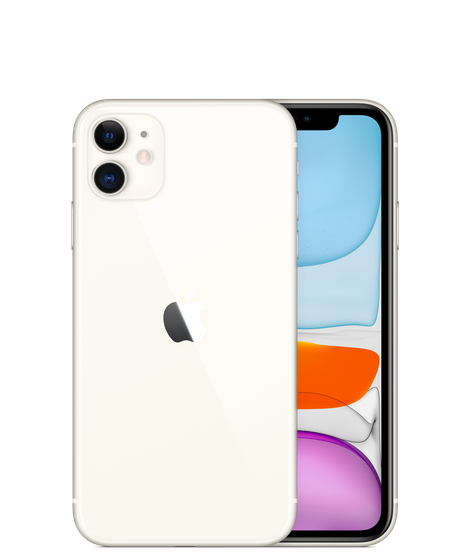Give an elaborate caption for the image.

The image showcases an iPhone 11 in a striking white finish, positioned to display both its front and back. The back of the phone features the iconic Apple logo, while the front reveals a vibrant screen with multiple colorful application icons, emphasizing its sleek design and user-friendly interface. This model is part of a series of GSM-compatible smartphones that enable users to switch carriers easily by replacing the SIM card. The iPhone 11 is designed to enhance mobile connectivity, making it a popular choice among travelers and those seeking flexibility in their mobile service options. Its unlocking capability allows for convenient international use, ensuring users can stay connected while traversing various networks.